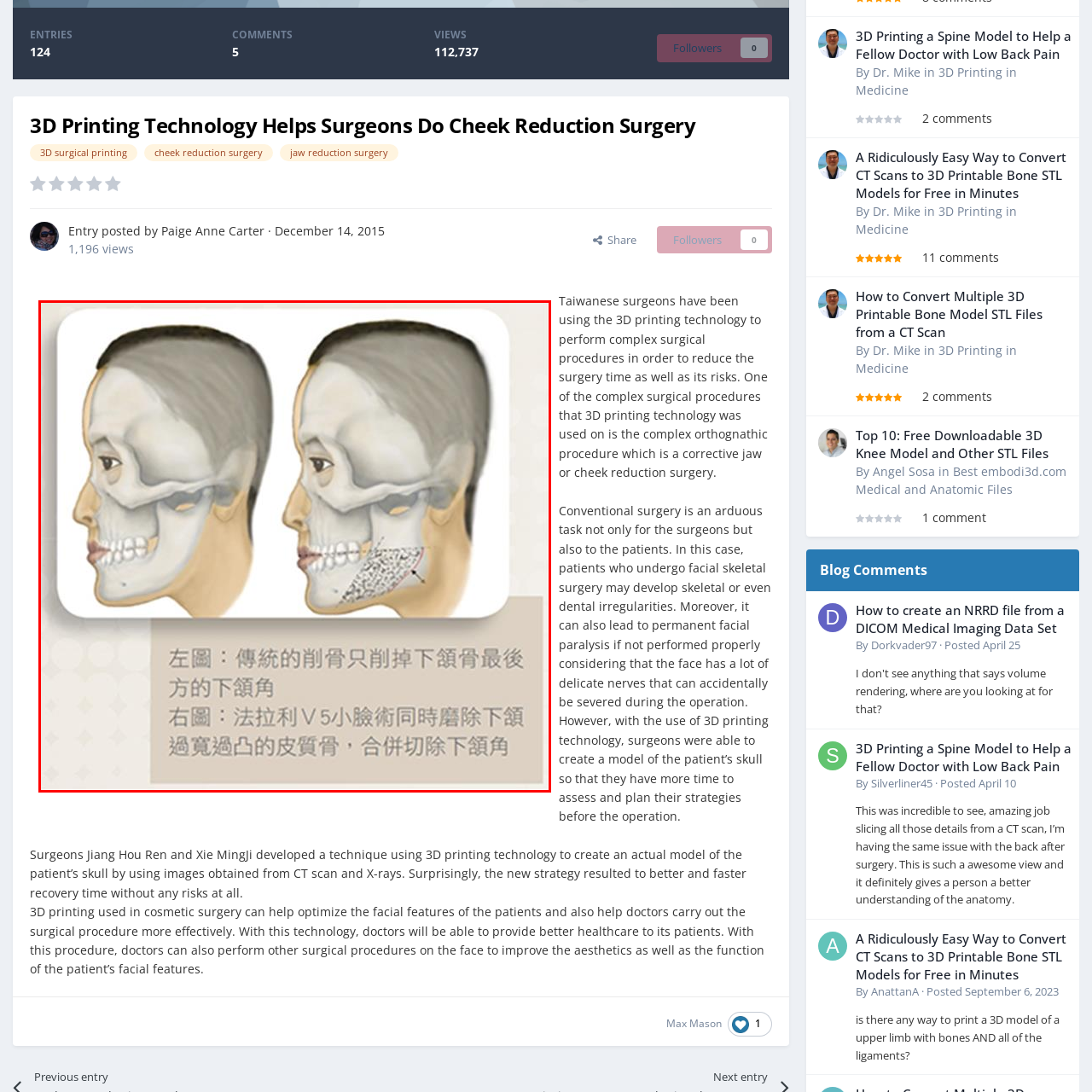What is reduced in the traditional method?
Carefully examine the image within the red bounding box and provide a detailed answer to the question.

In the traditional method, only the posterior angle of the mandible, which is the lower jaw, is reduced to correct the jawline, as shown on the left side of the image.